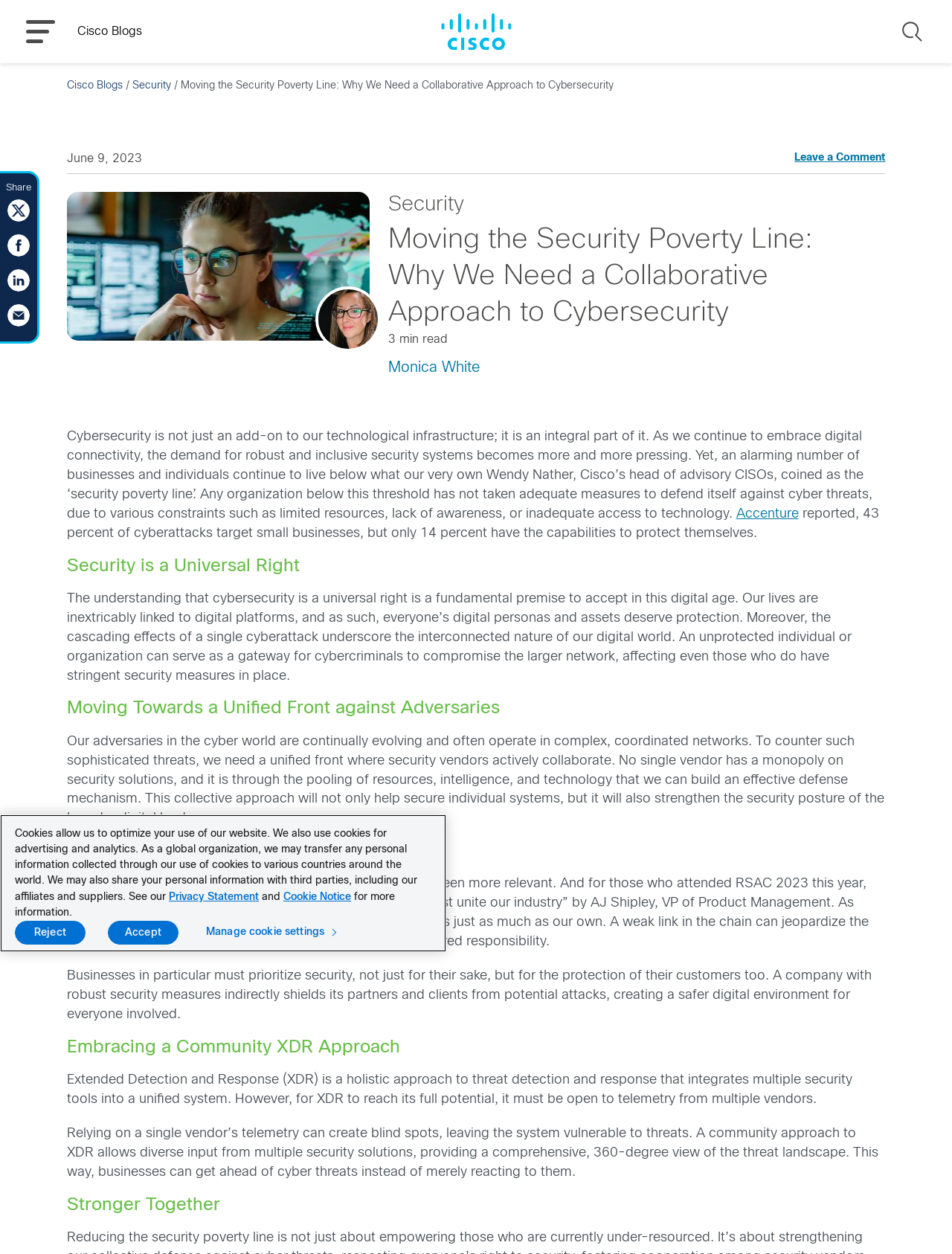Generate a thorough caption that explains the contents of the webpage.

This webpage is about cybersecurity and the importance of a collective approach to security. At the top, there is a navigation menu with a "Cisco Blogs" link and a "MENU" button on the left, and a "Search" button on the right. Below the navigation menu, there is a header section with a title "Moving the Security Poverty Line: Why We Need a Collaborative Approach to Cybersecurity" and a subtitle "June 9, 2023". 

To the right of the title, there is an "Avatar" image and a "Security" link. Below the header section, there is a main content area with several sections. The first section discusses the importance of cybersecurity, citing a statistic that 43 percent of cyberattacks target small businesses, but only 14 percent have the capabilities to protect themselves. 

The next section, "Security is a Universal Right", emphasizes that cybersecurity is a fundamental right in the digital age. The following section, "Moving Towards a Unified Front against Adversaries", discusses the need for a collective approach to security, where security vendors collaborate to build an effective defense mechanism. 

The subsequent sections, "Customers Protecting Customers", "Embracing a Community XDR Approach", and "Stronger Together", further elaborate on the importance of a unified approach to cybersecurity, highlighting the need for businesses to prioritize security not just for their own sake but also for the protection of their customers. 

At the bottom of the page, there is a "Share" section with links to share the article on Twitter, Facebook, LinkedIn, and other platforms. Additionally, there is a "Cookie banner" section that provides information about the use of cookies on the website and allows users to manage their cookie settings.